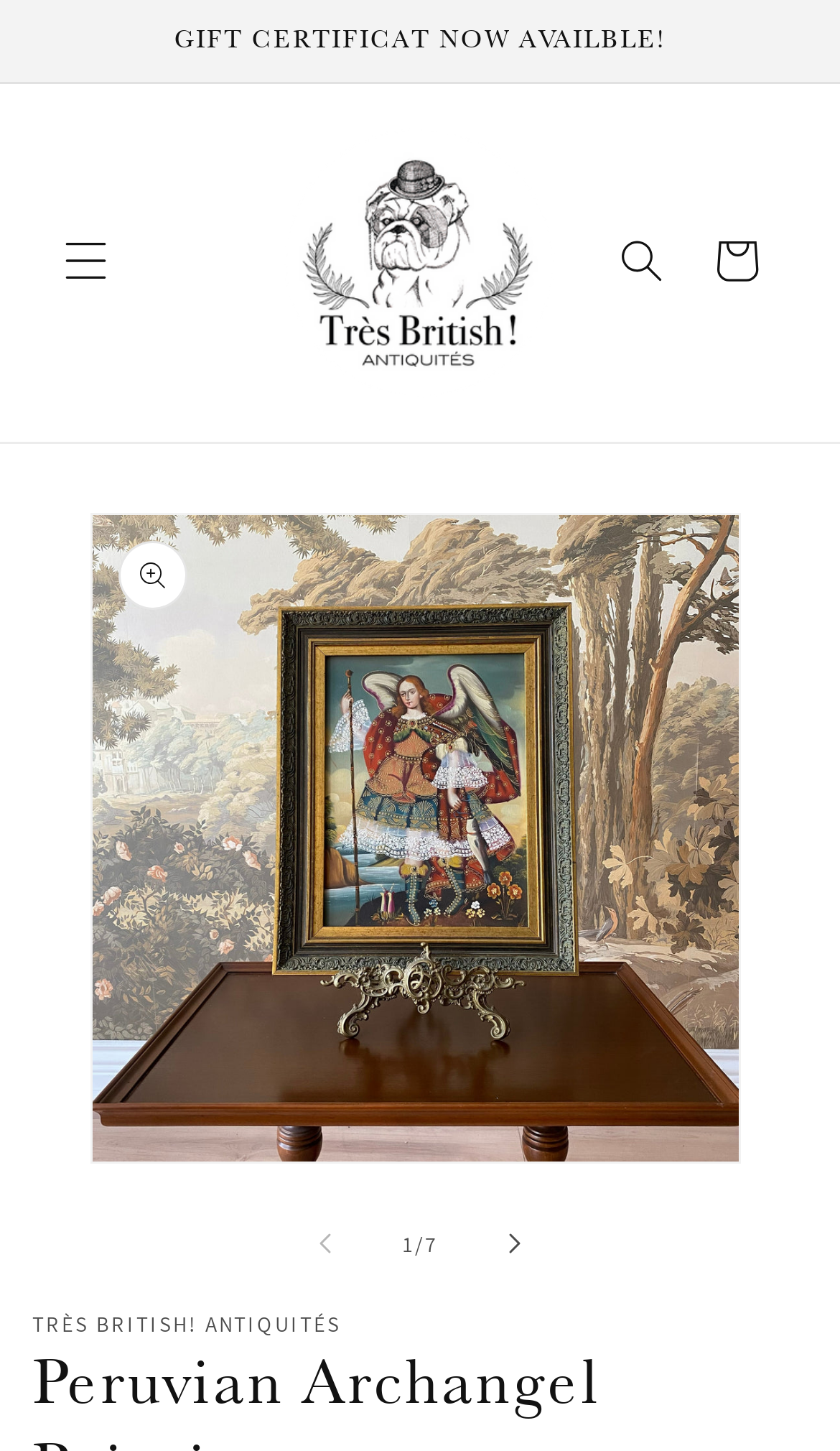Identify the bounding box for the UI element described as: "aria-label="Search"". Ensure the coordinates are four float numbers between 0 and 1, formatted as [left, top, right, bottom].

[0.708, 0.147, 0.821, 0.212]